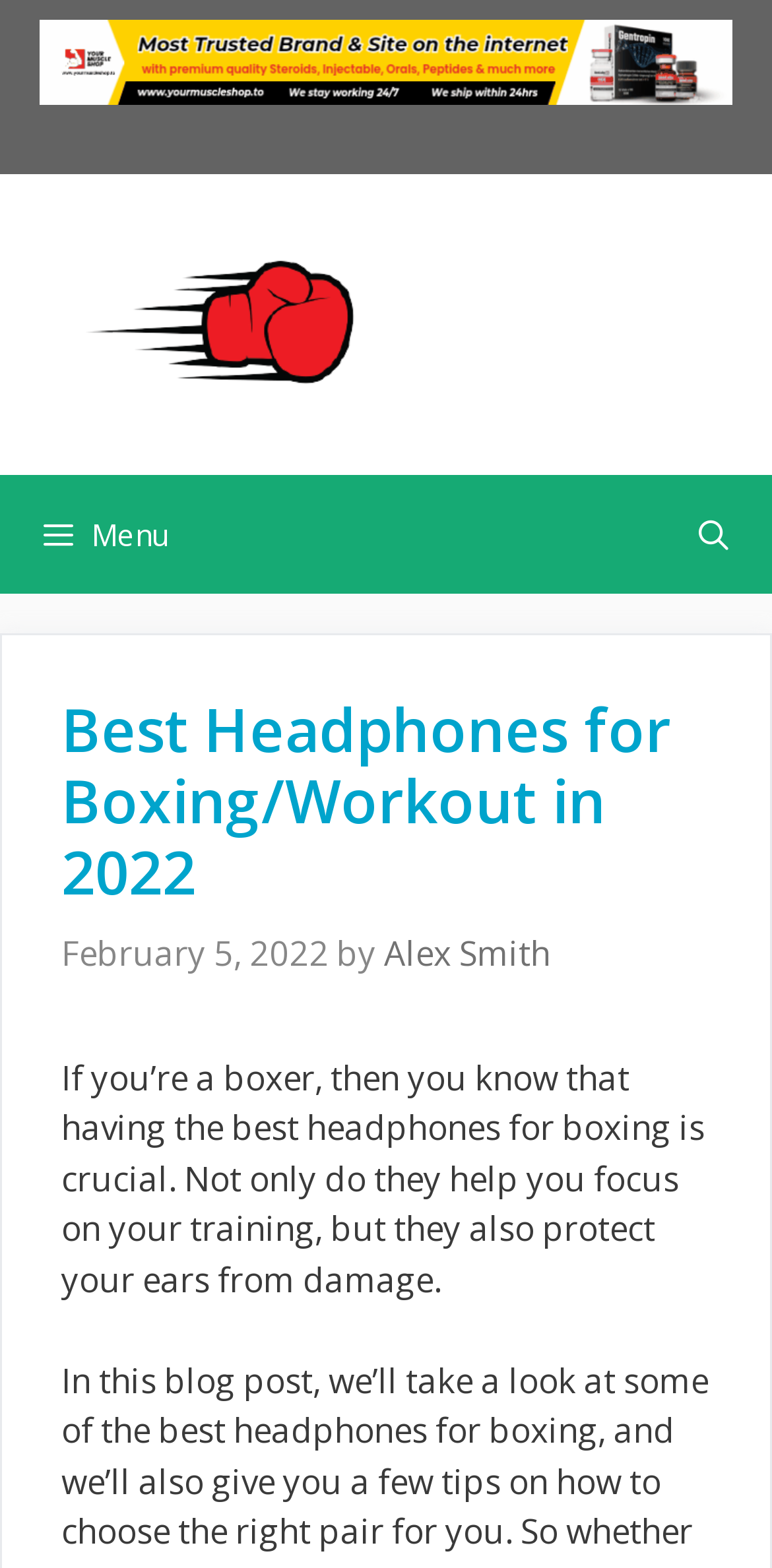What is the purpose of headphones in boxing?
Provide a one-word or short-phrase answer based on the image.

Focus on training and protect ears